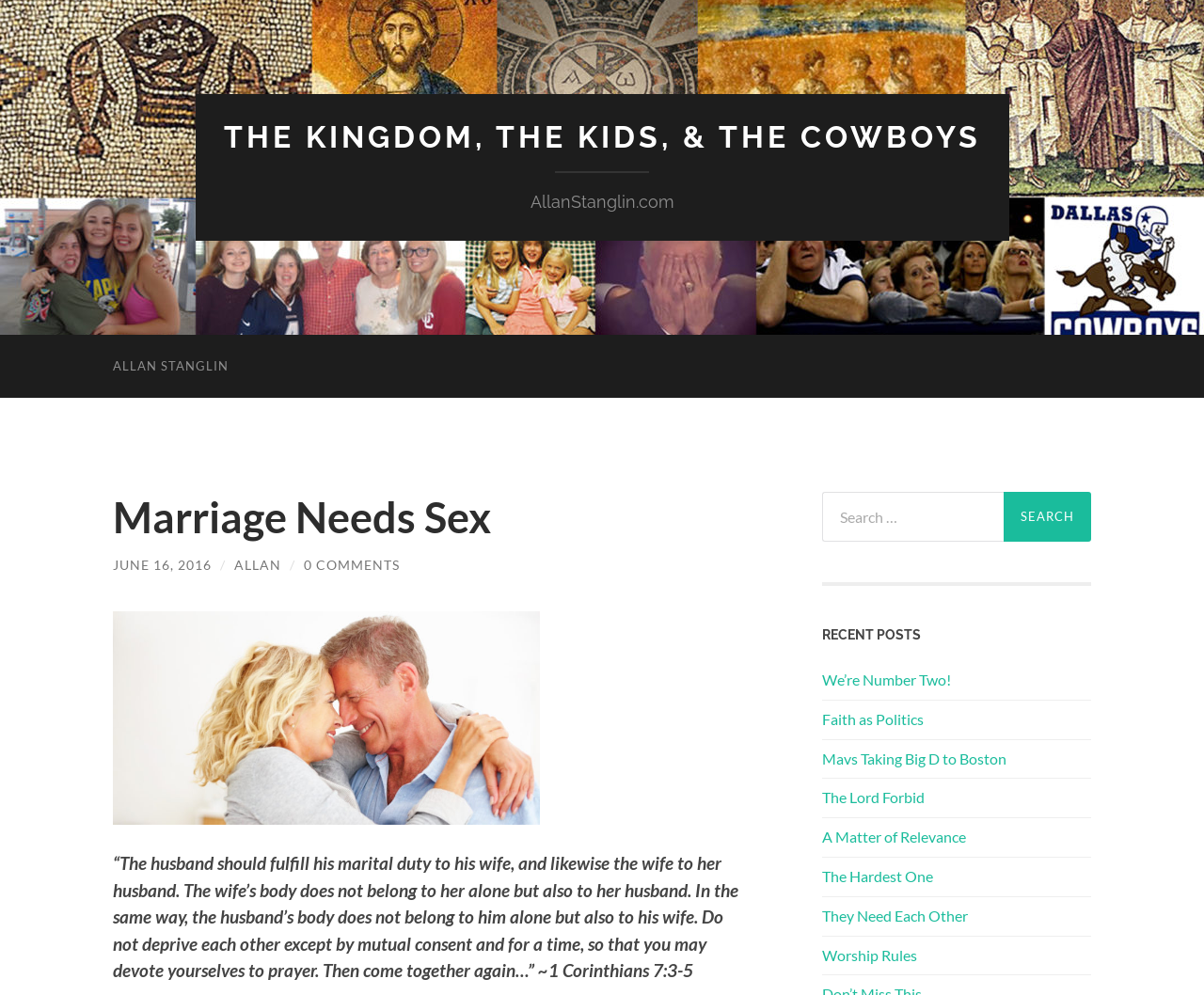Can you find the bounding box coordinates for the element to click on to achieve the instruction: "Search for a keyword"?

[0.683, 0.494, 0.906, 0.544]